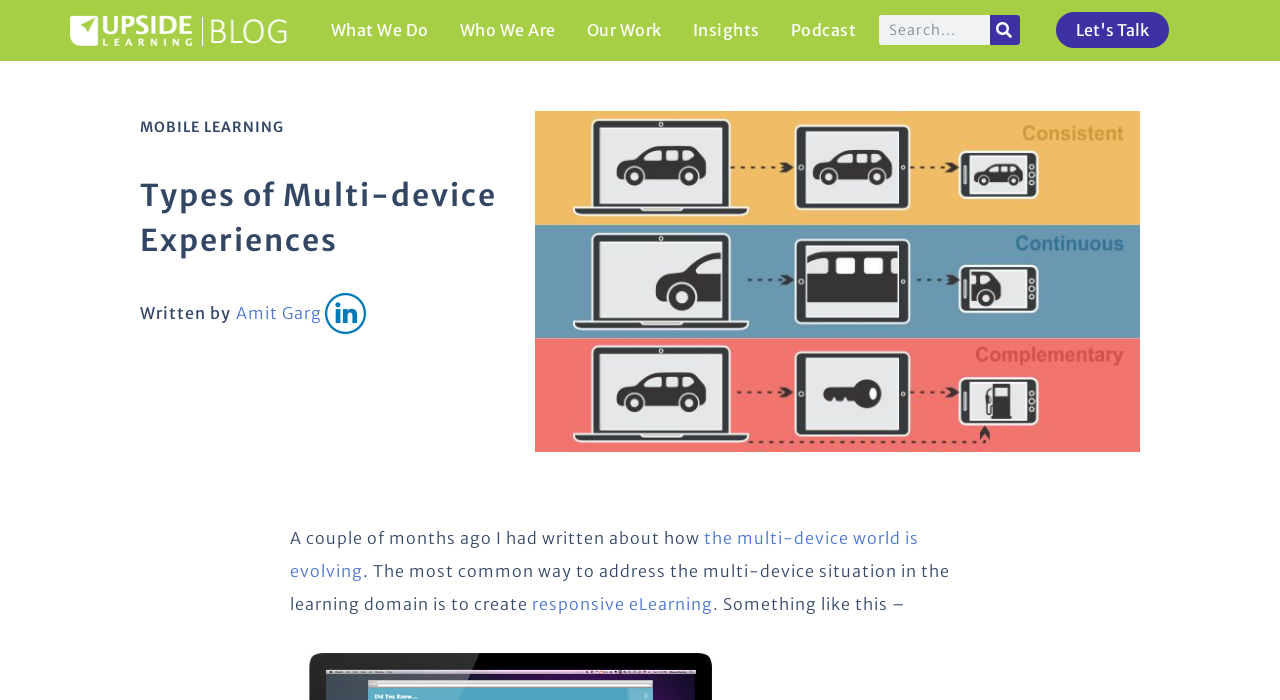Please provide the main heading of the webpage content.

Types of Multi-device Experiences